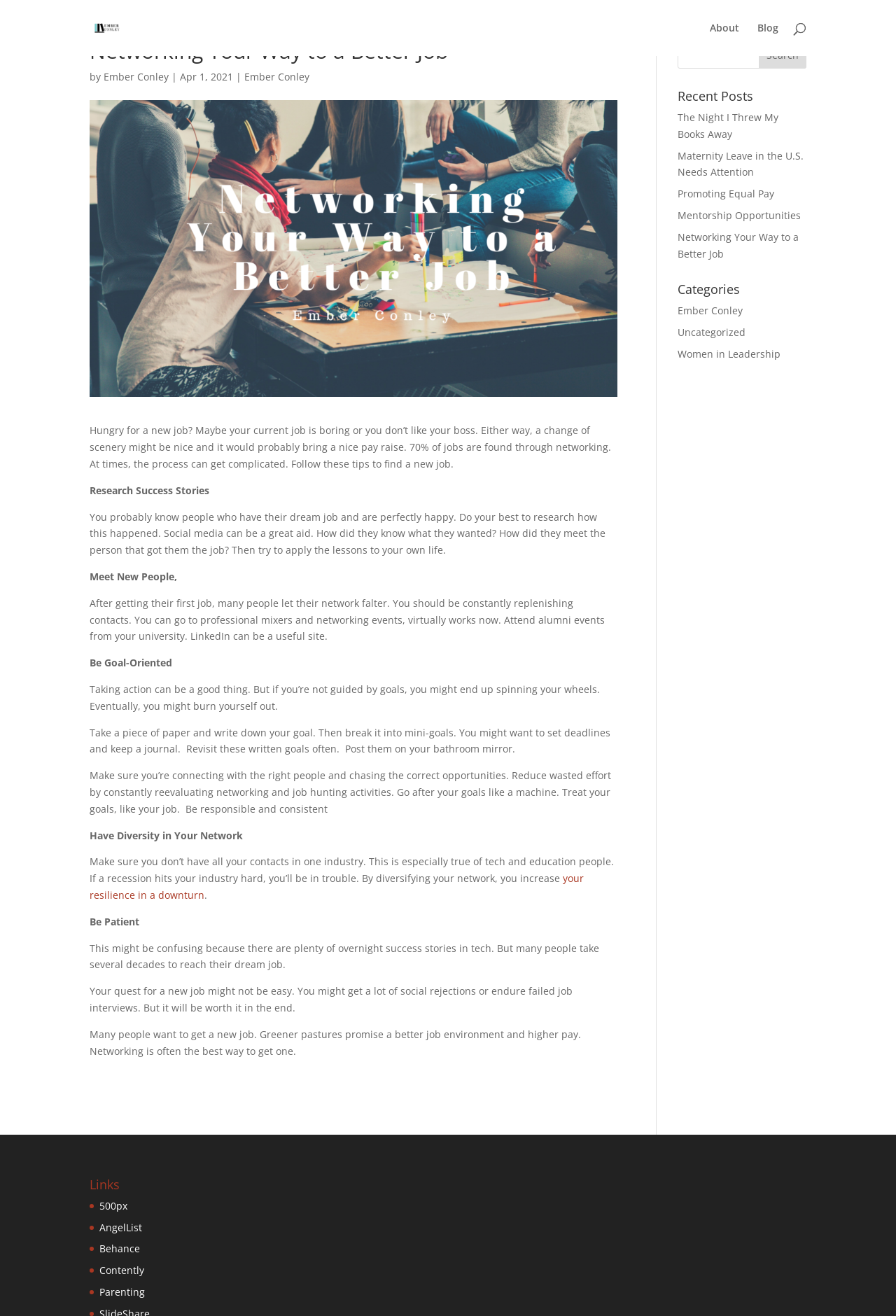Determine the bounding box coordinates of the region I should click to achieve the following instruction: "Search for a specific keyword". Ensure the bounding box coordinates are four float numbers between 0 and 1, i.e., [left, top, right, bottom].

[0.756, 0.031, 0.9, 0.052]